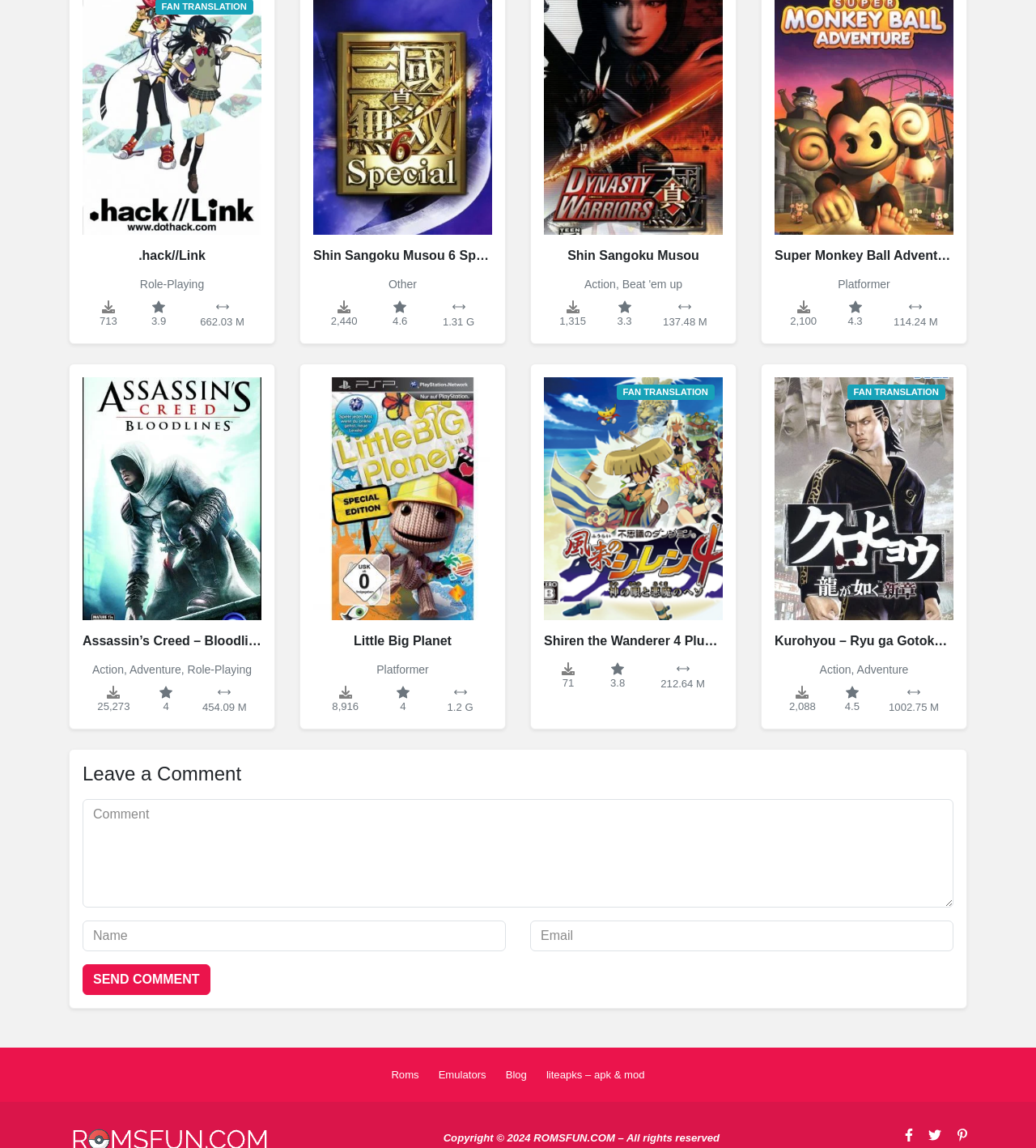Please mark the clickable region by giving the bounding box coordinates needed to complete this instruction: "Click on the 'Roms' link".

[0.378, 0.931, 0.404, 0.941]